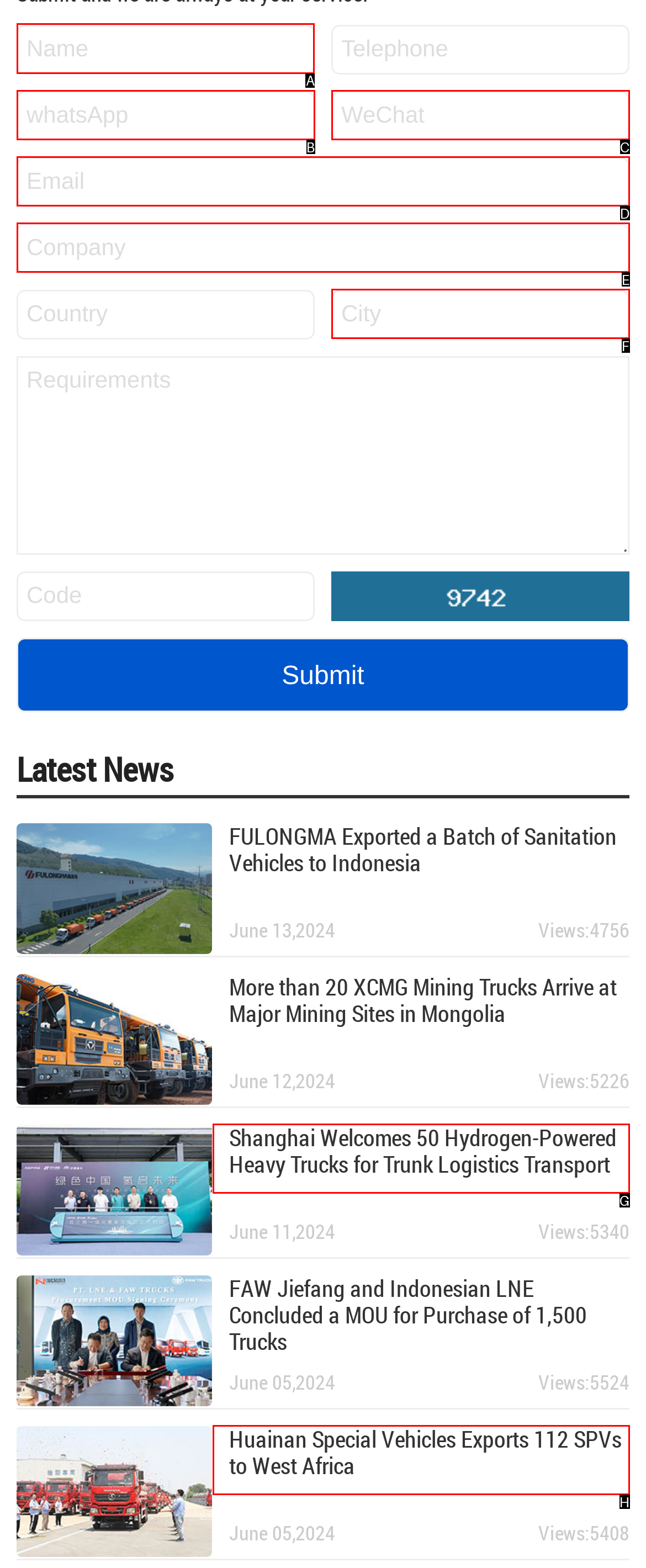What letter corresponds to the UI element to complete this task: Enter your name
Answer directly with the letter.

A